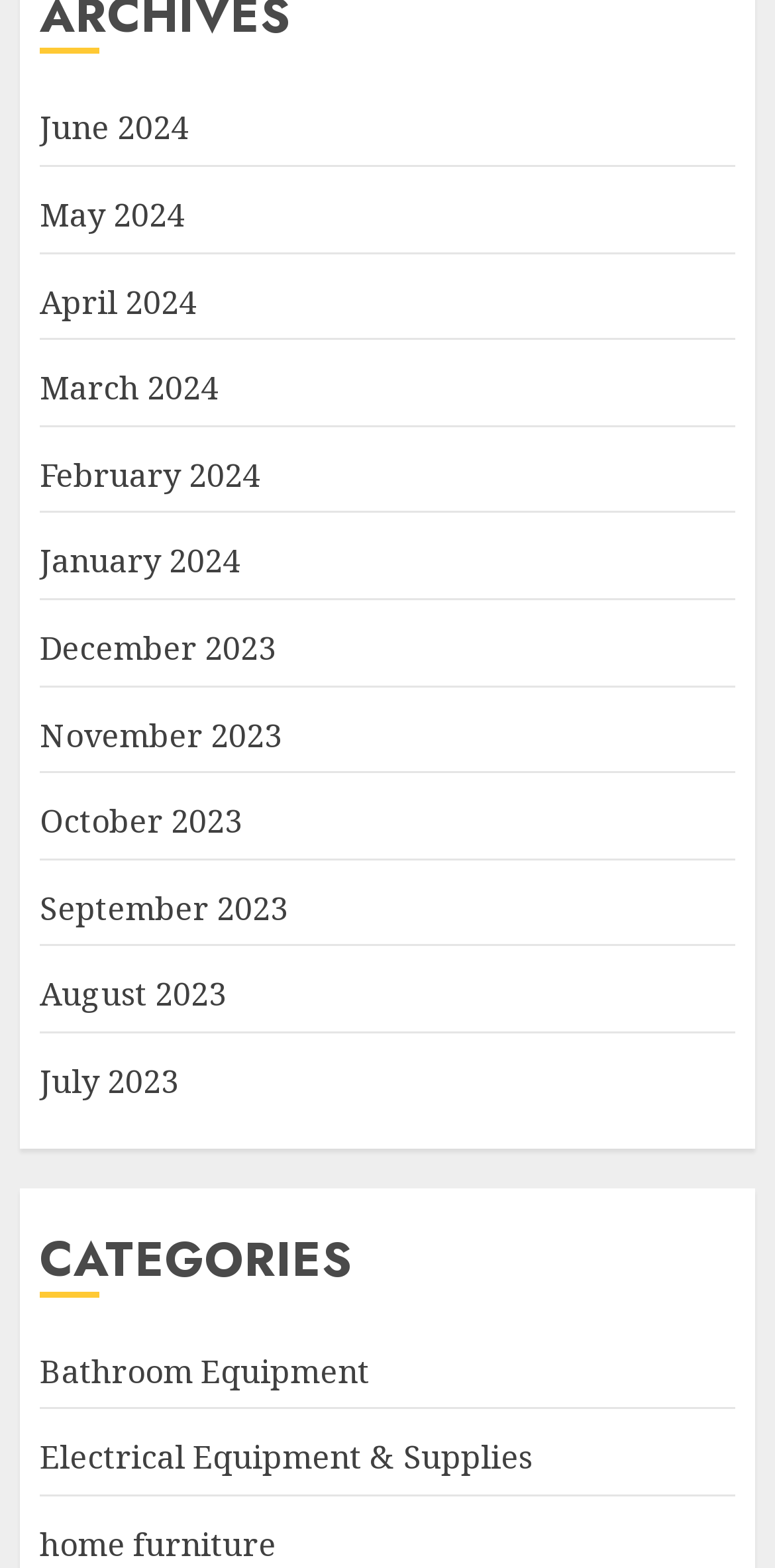What is the latest month listed?
Using the visual information, answer the question in a single word or phrase.

June 2024